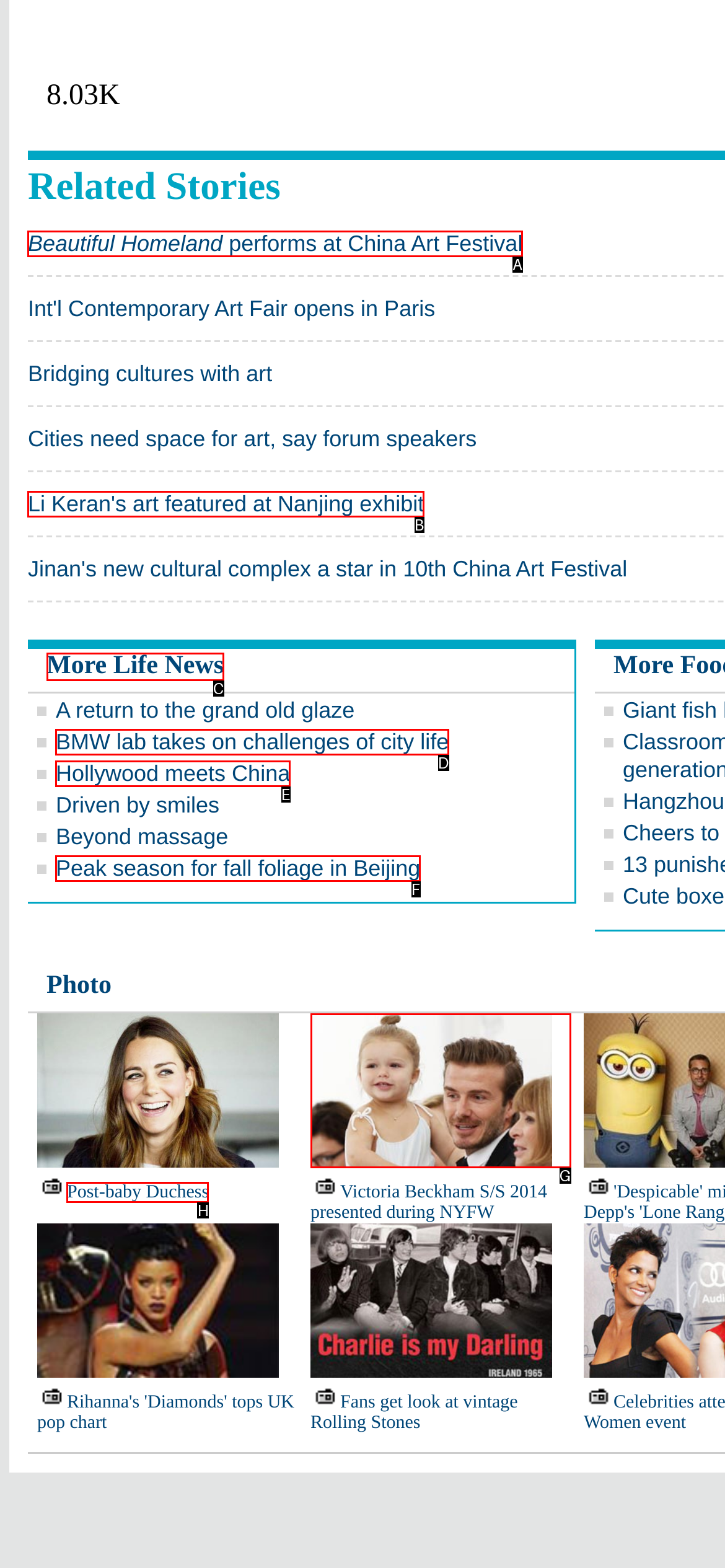Identify the appropriate lettered option to execute the following task: Check 'Post-baby Duchess'
Respond with the letter of the selected choice.

H